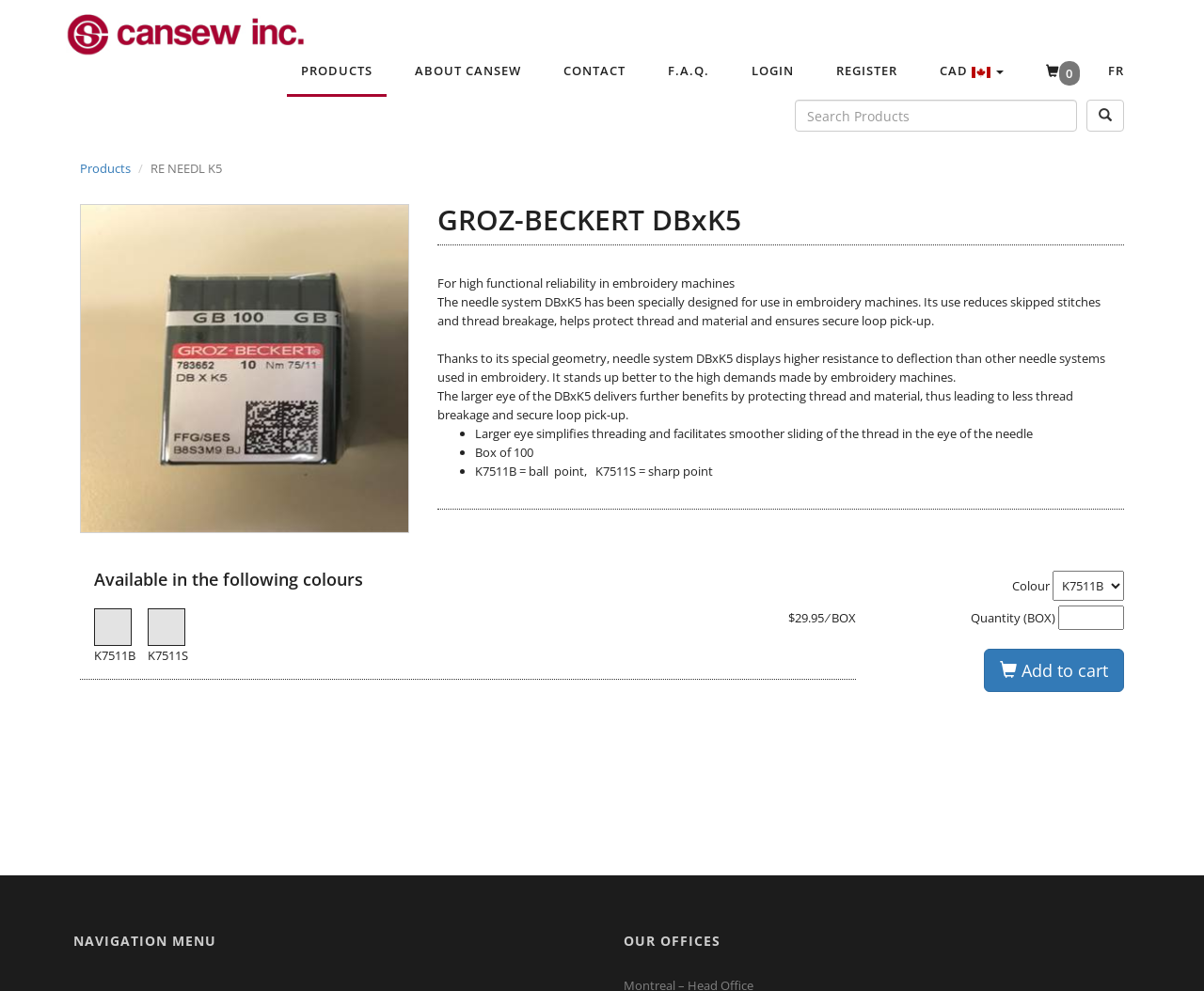What is the purpose of the DBxK5 needle system?
Using the visual information, answer the question in a single word or phrase.

For high functional reliability in embroidery machines